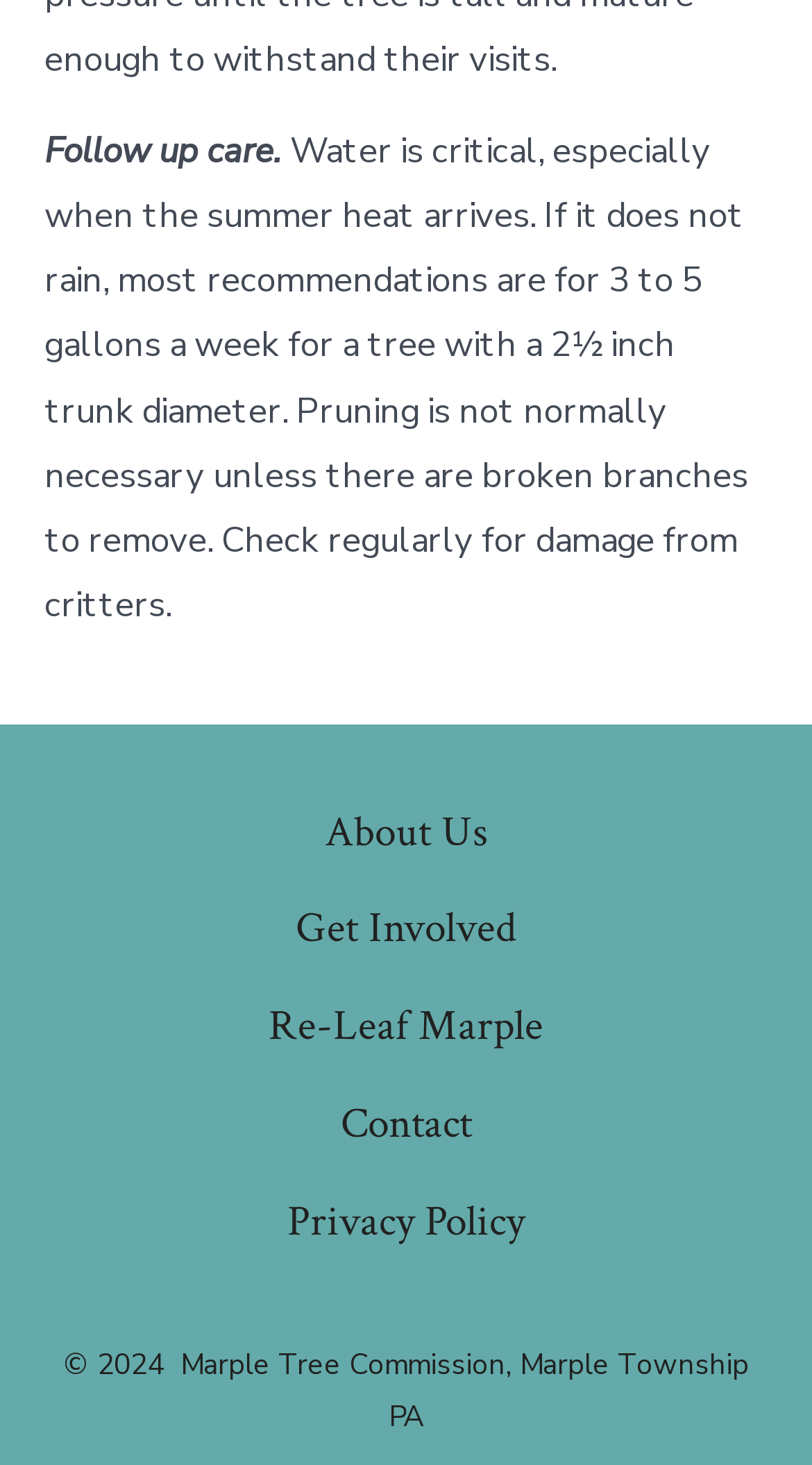What is the name of the organization?
Please provide a comprehensive and detailed answer to the question.

The webpage has a footer section that mentions 'Marple Tree Commission, Marple Township PA', indicating that the organization's name is Marple Tree Commission.